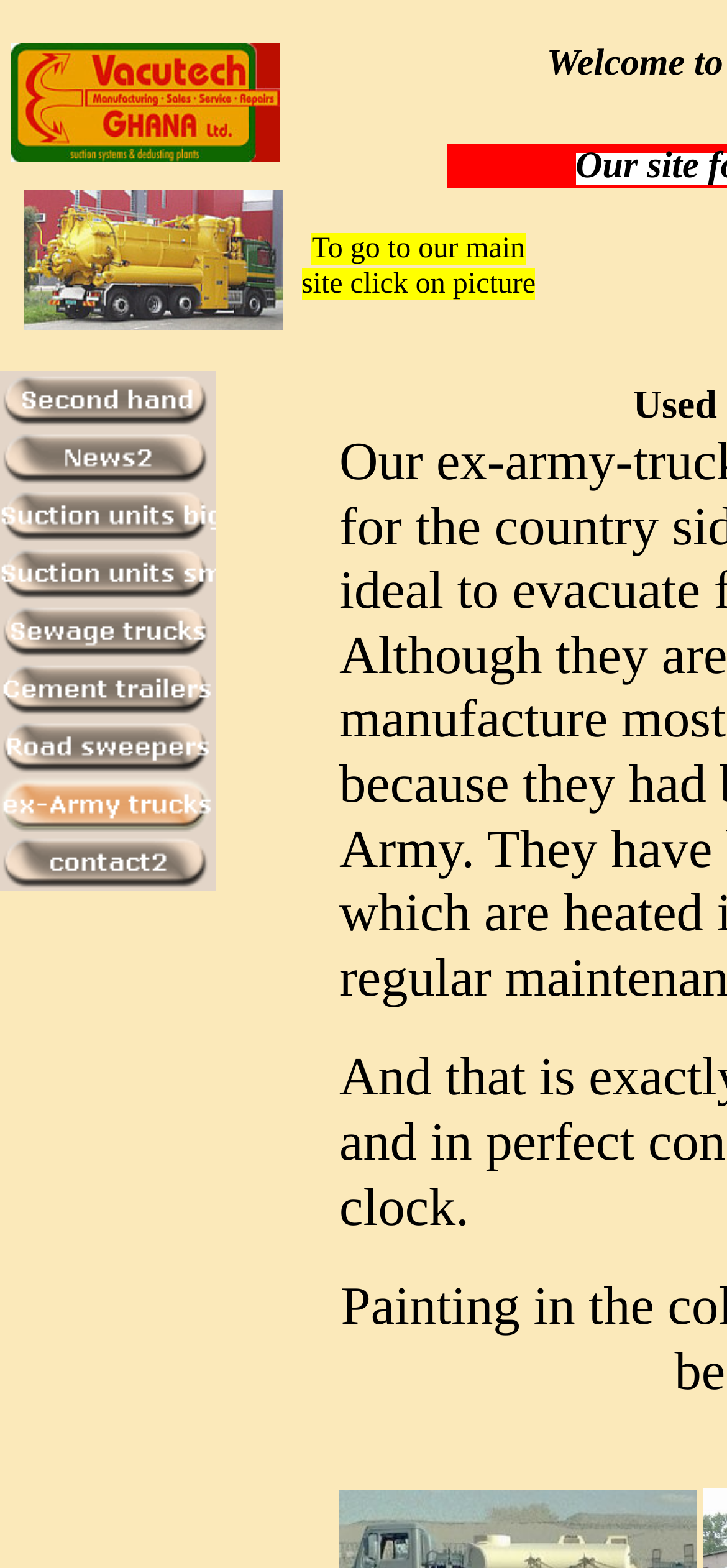Given the element description, predict the bounding box coordinates in the format (top-left x, top-left y, bottom-right x, bottom-right y), using floating point numbers between 0 and 1: alt="Cement trailers" name="Navigationsschaltflaeche6" title="Cement trailers"

[0.0, 0.442, 0.297, 0.463]